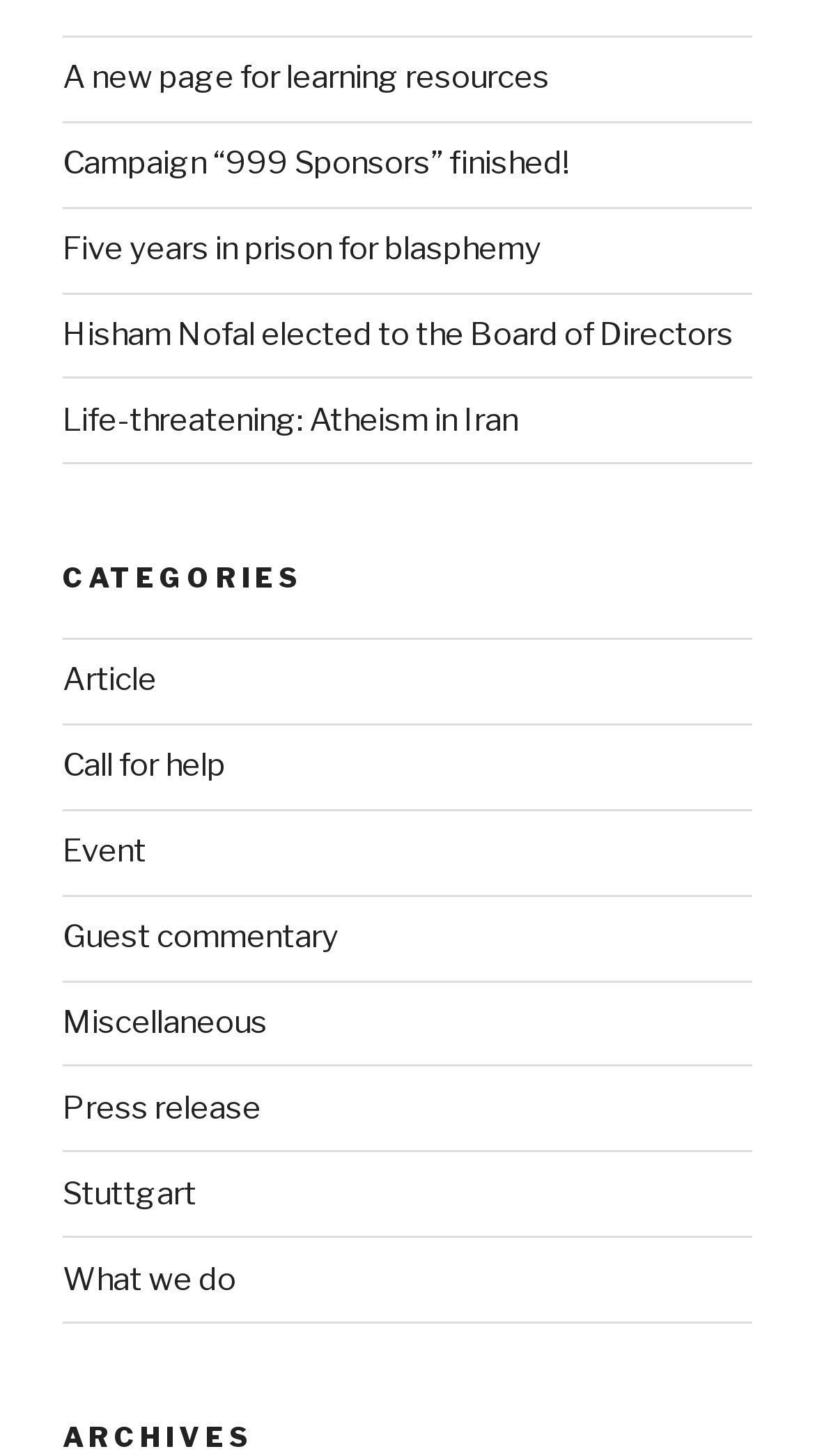Kindly respond to the following question with a single word or a brief phrase: 
What is the purpose of this webpage?

To provide information and resources